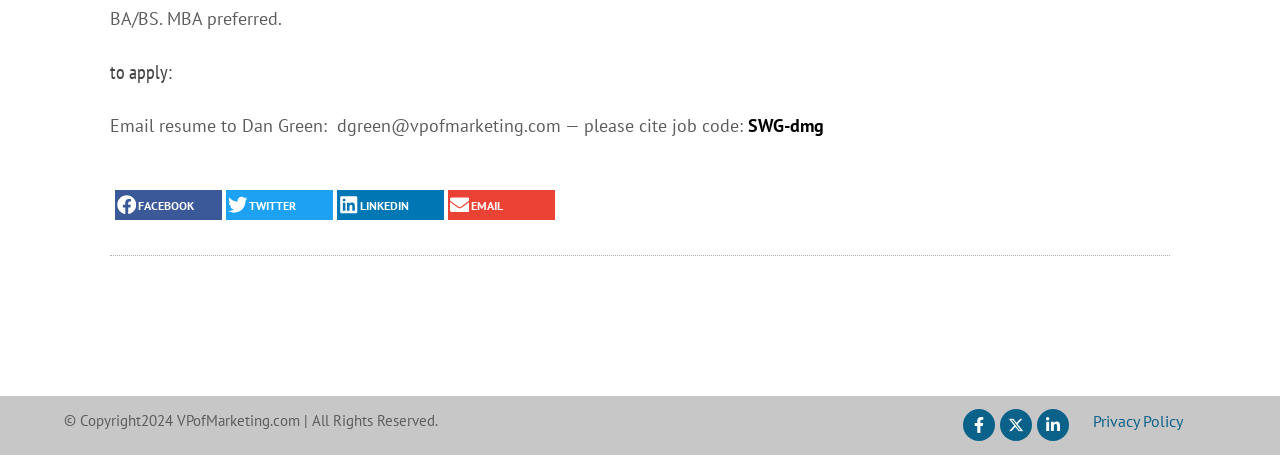Please provide a comprehensive answer to the question below using the information from the image: What is the job code for this job posting?

The webpage contains a static text element 'SWG-dmg' which is likely the job code for this job posting.